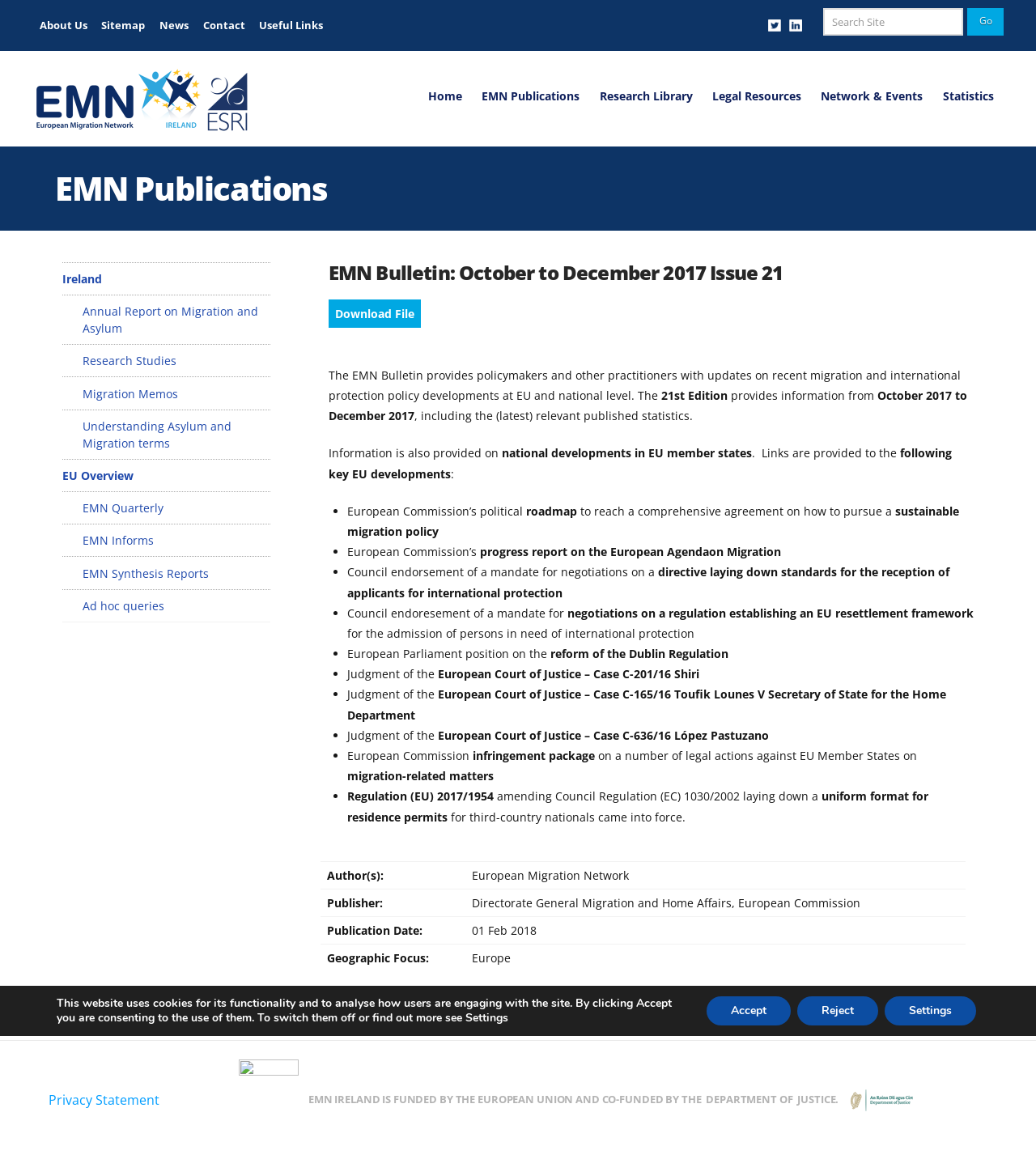Show the bounding box coordinates for the element that needs to be clicked to execute the following instruction: "Click on the 'Home' link". Provide the coordinates in the form of four float numbers between 0 and 1, i.e., [left, top, right, bottom].

[0.404, 0.07, 0.456, 0.097]